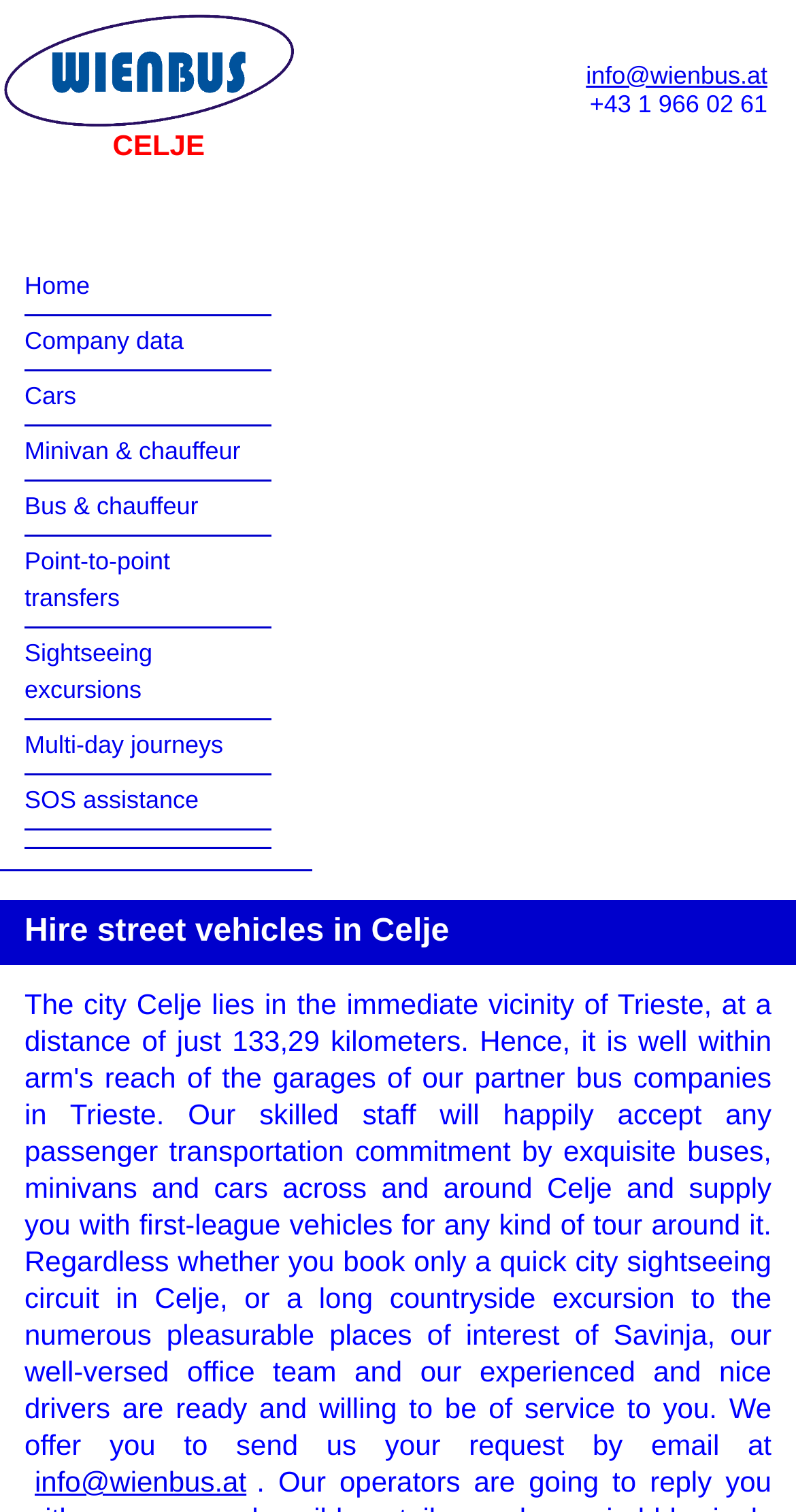Reply to the question with a single word or phrase:
How many columns are in the top table?

3